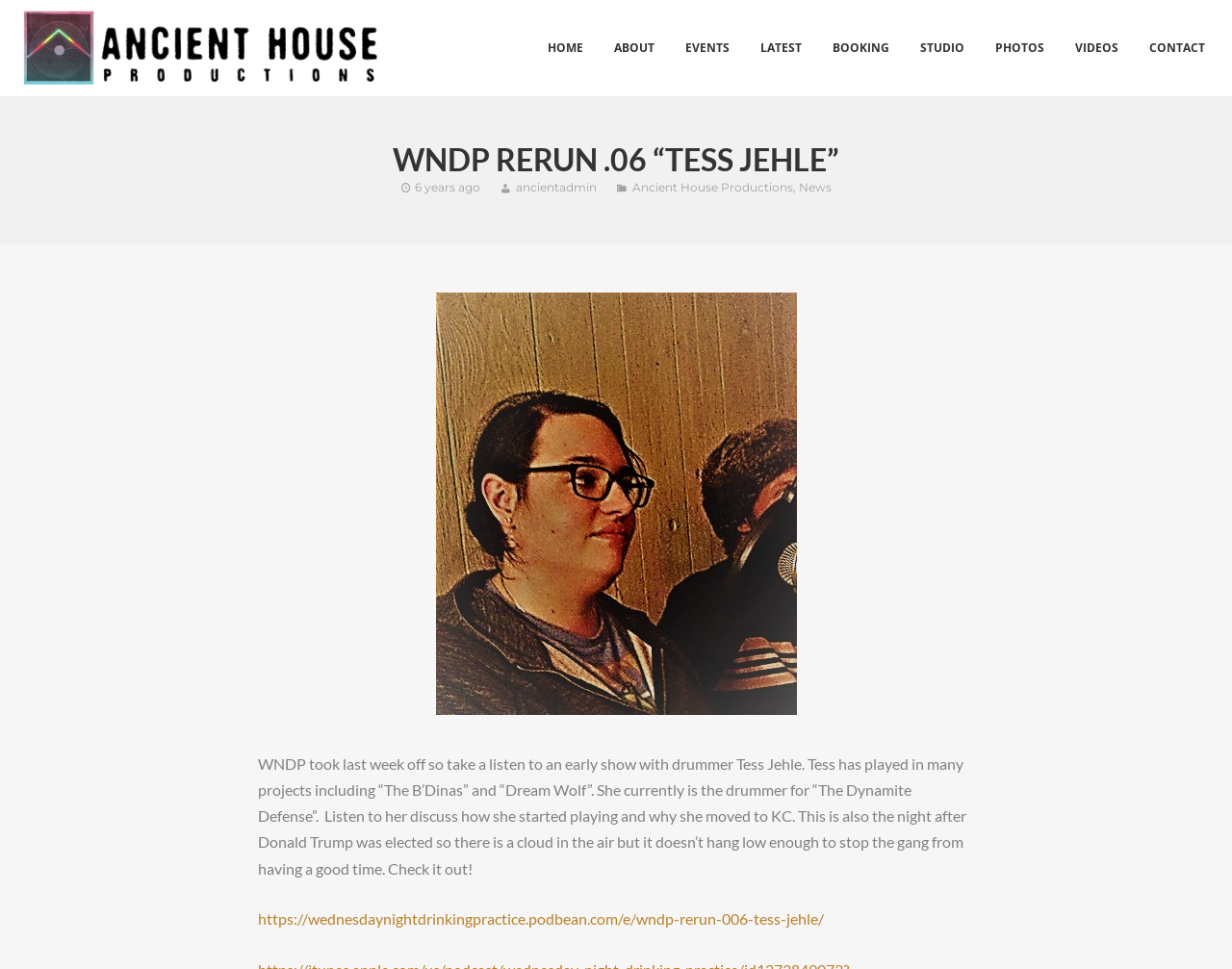Please determine the bounding box of the UI element that matches this description: aria-label="Submit" value="Search". The coordinates should be given as (top-left x, top-left y, bottom-right x, bottom-right y), with all values between 0 and 1.

None